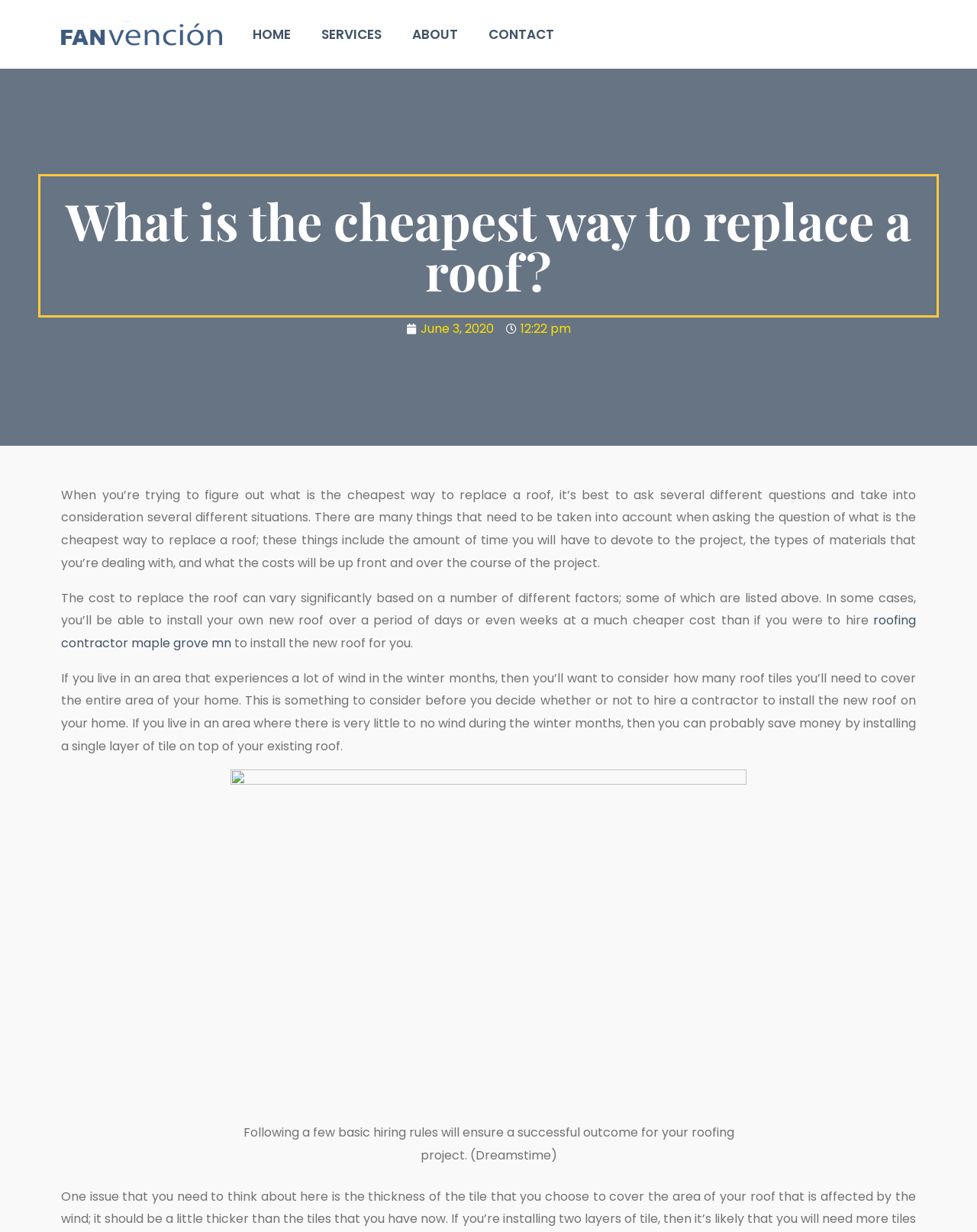Using the description: "parent_node: Website name="url"", identify the bounding box of the corresponding UI element in the screenshot.

None